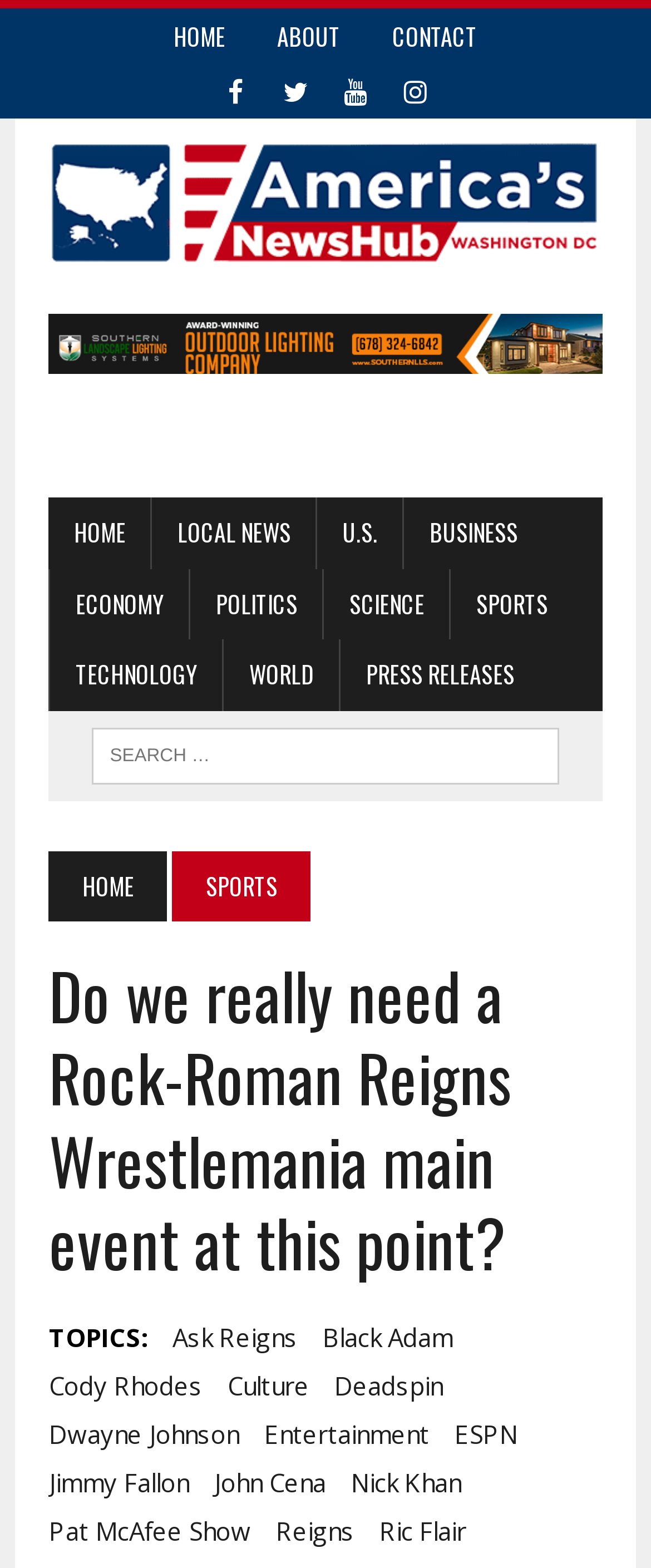Give a concise answer using only one word or phrase for this question:
What is the category of the current article?

SPORTS